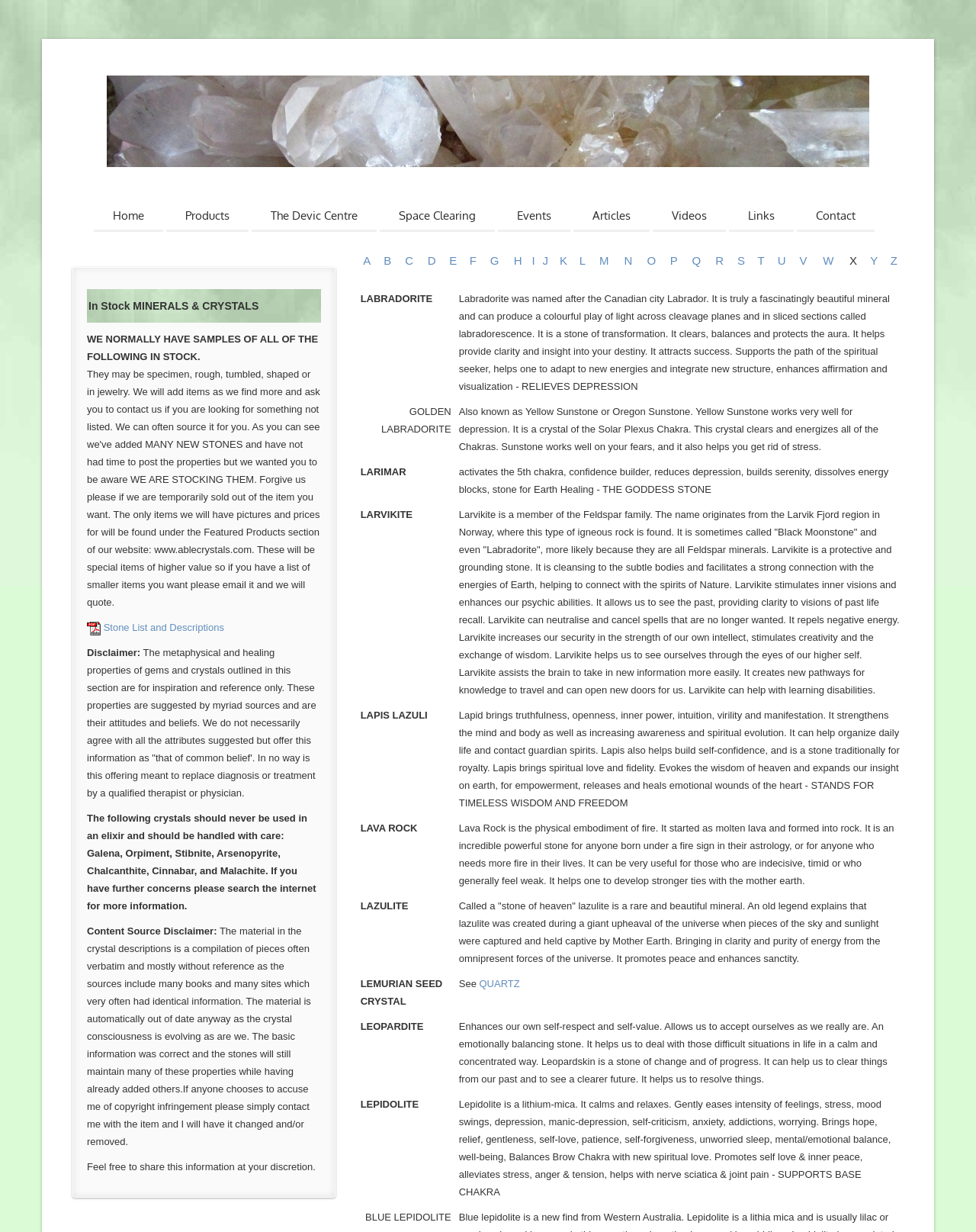Using the provided description Products, find the bounding box coordinates for the UI element. Provide the coordinates in (top-left x, top-left y, bottom-right x, bottom-right y) format, ensuring all values are between 0 and 1.

[0.17, 0.163, 0.255, 0.188]